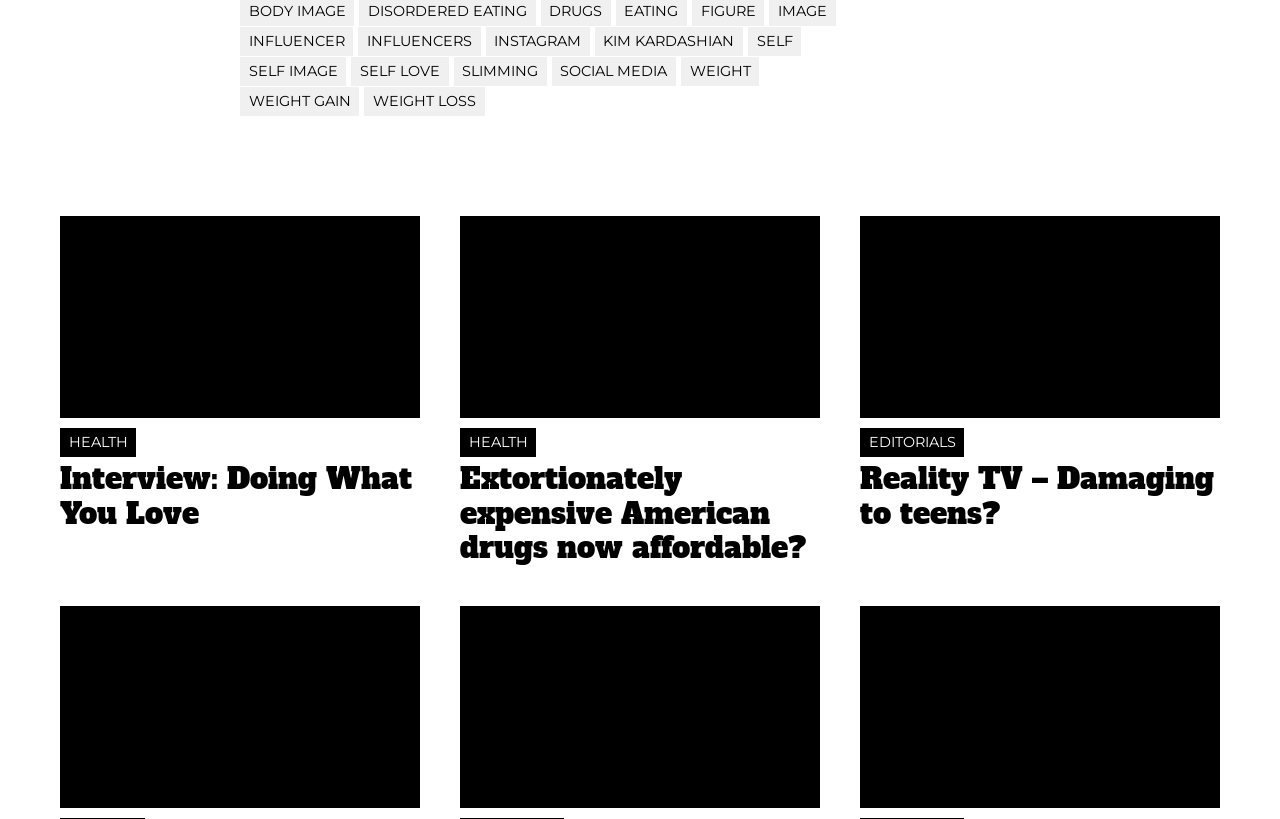Please provide a short answer using a single word or phrase for the question:
How many columns of links are there on the webpage?

3